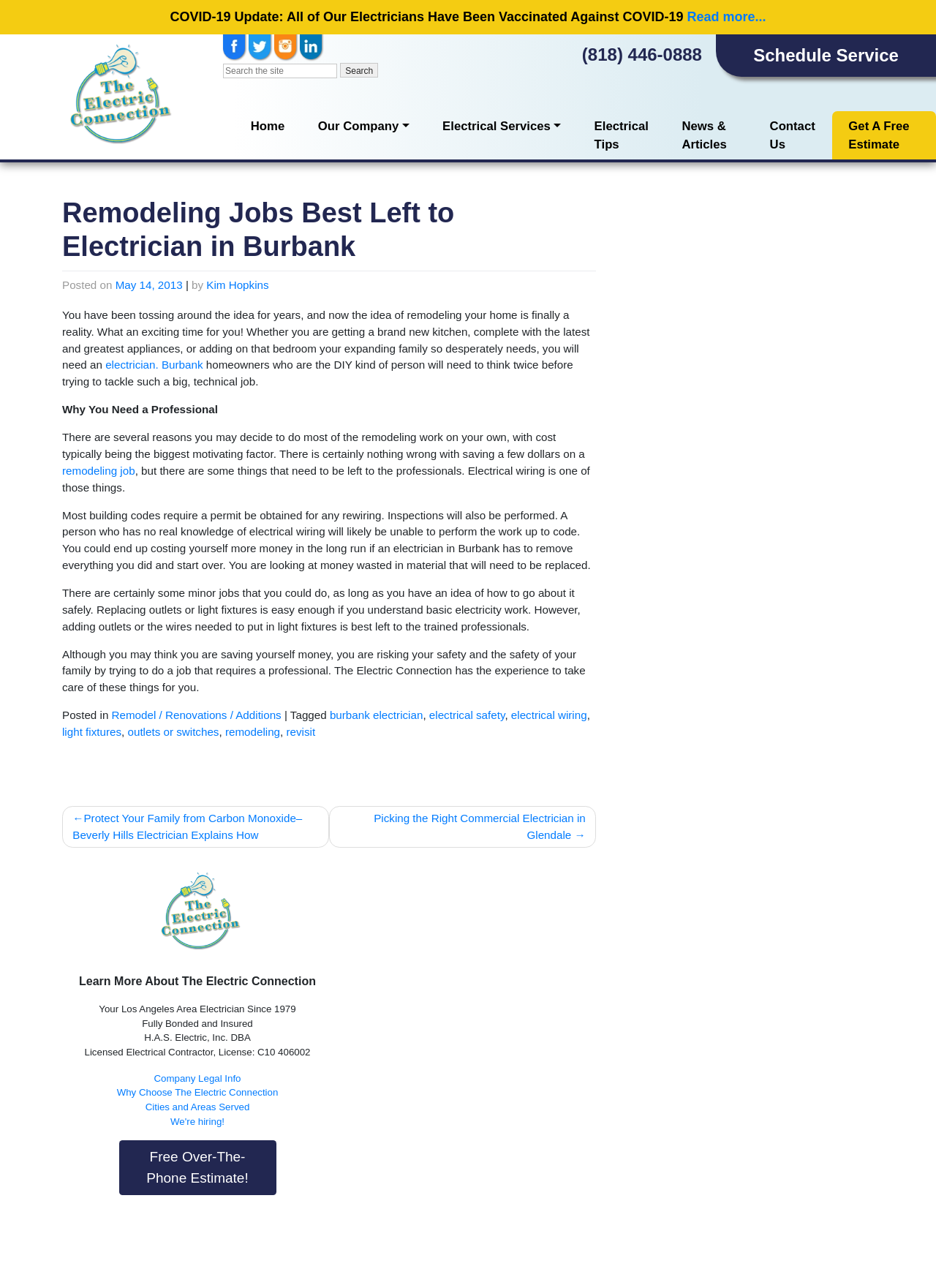Provide your answer in a single word or phrase: 
What is the name of the electrician company mentioned?

The Electric Connection